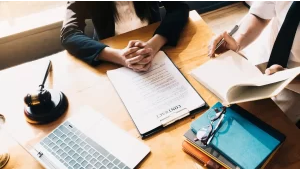What is the man in the white shirt doing?
Provide an in-depth answer to the question, covering all aspects.

The man in the white shirt, possibly an attorney, is jotting down notes, suggesting that he is actively discussing or advising the woman, taking important points from their conversation to refer to later.